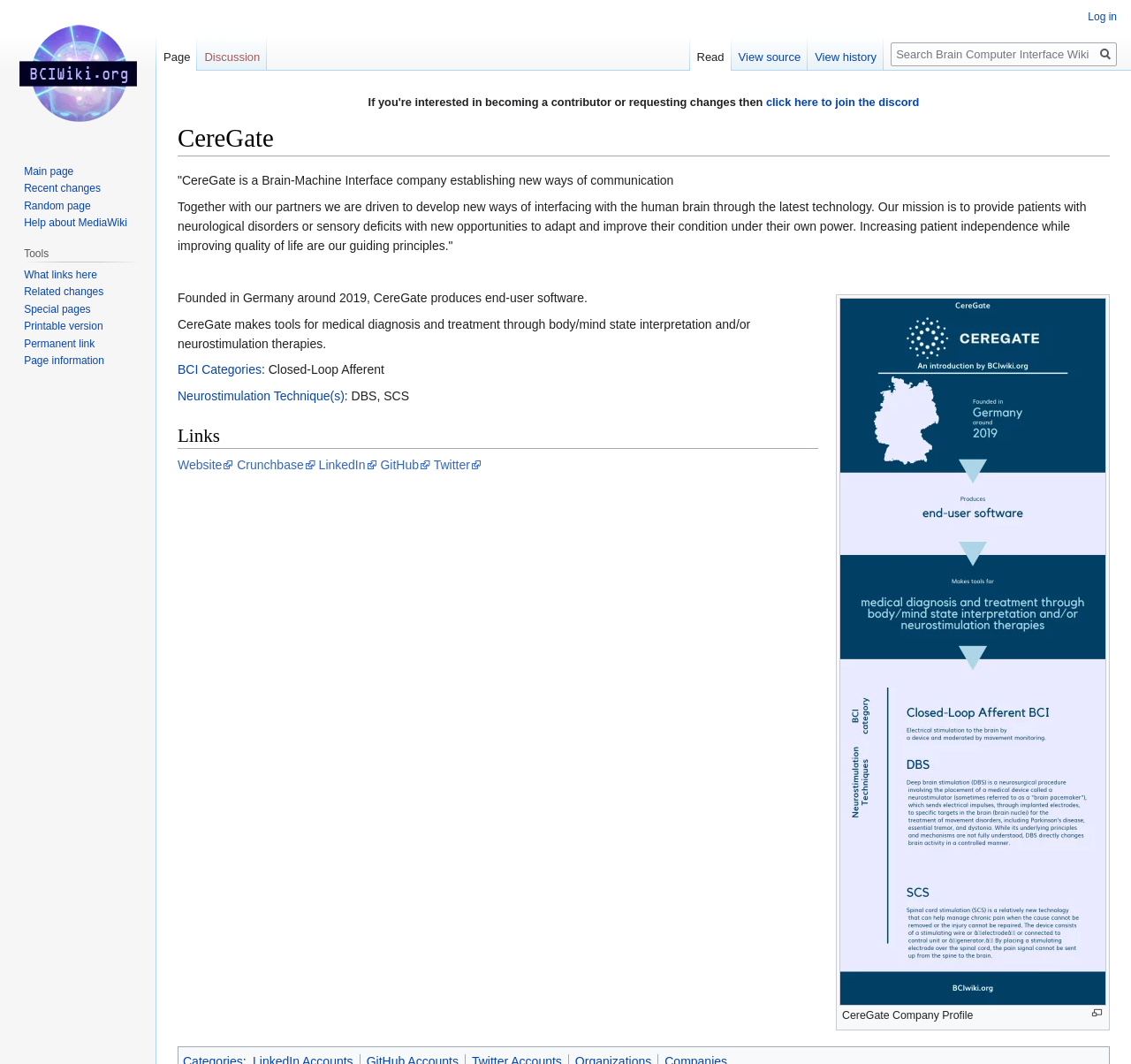What type of software does CereGate produce?
Ensure your answer is thorough and detailed.

The static text on the webpage states that 'Founded in Germany around 2019, CereGate produces end-user software.' This indicates that CereGate produces end-user software.